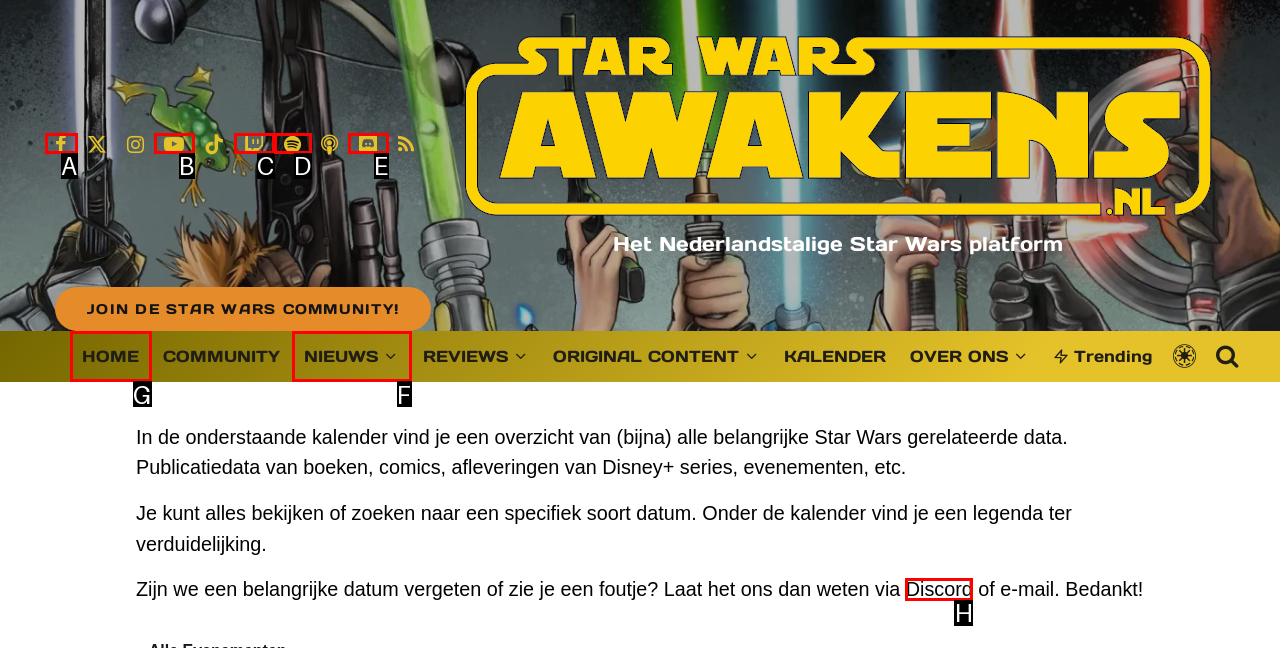Find the correct option to complete this instruction: Go to home page. Reply with the corresponding letter.

G